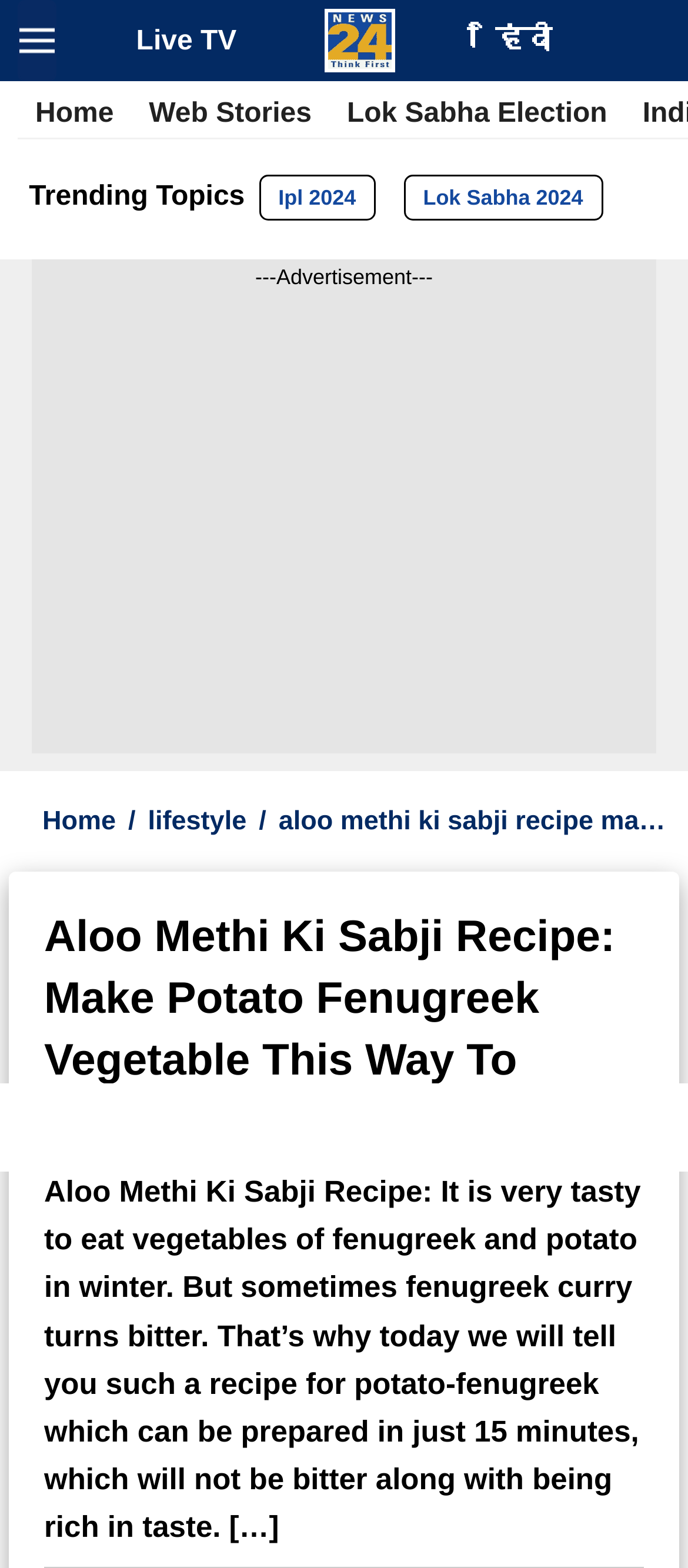Extract the main title from the webpage and generate its text.

Aloo Methi Ki Sabji Recipe: Make Potato Fenugreek Vegetable This Way To Avoid Bitterness